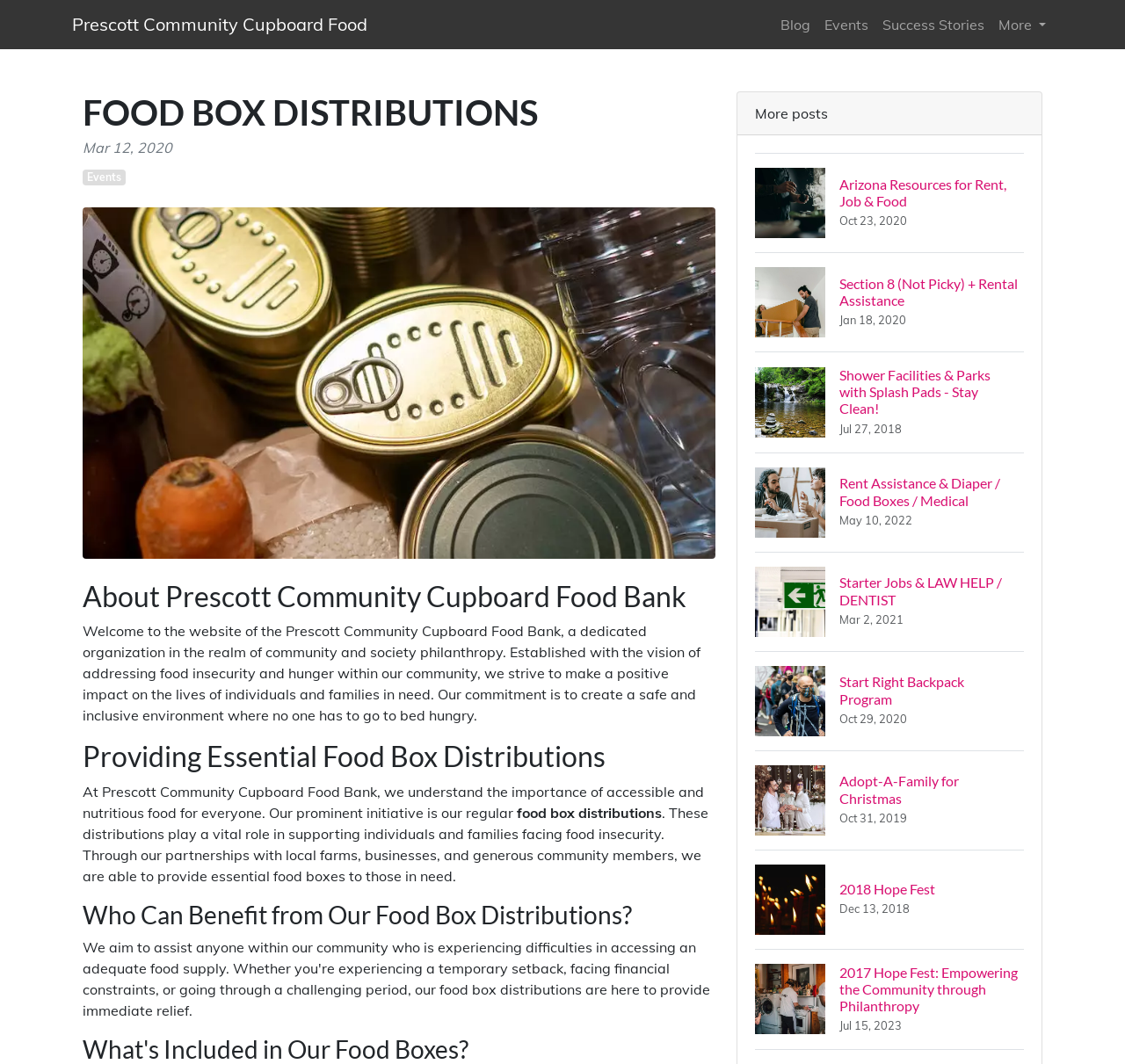Detail the webpage's structure and highlights in your description.

The webpage is about the Prescott Community Cupboard Food Bank, an organization dedicated to alleviating hunger in the community. At the top, there are four links: "Prescott Community Cupboard Food", "Blog", "Events", and "Success Stories", followed by a "More" button. Below this, there is a header section with a title "FOOD BOX DISTRIBUTIONS" and a date "Mar 12, 2020". 

To the right of the header section, there is an image. Below the image, there is a heading "About Prescott Community Cupboard Food Bank" followed by a paragraph of text describing the organization's mission and vision. 

Further down, there is a heading "Providing Essential Food Box Distributions" followed by a paragraph of text explaining the importance of accessible and nutritious food for everyone. The text also mentions the organization's partnerships with local farms, businesses, and community members to provide essential food boxes to those in need.

Next, there is a heading "Who Can Benefit from Our Food Box Distributions?" which is not followed by any text. 

On the right side of the page, there are several links to blog posts, each with an image and a heading. The posts are titled "Arizona Resources for Rent, Job & Food", "Section 8 (Not Picky) + Rental Assistance", "Shower Facilities & Parks with Splash Pads - Stay Clean!", "Rent Assistance & Diaper / Food Boxes / Medical", "Starter Jobs & LAW HELP / DENTIST", "Start Right Backpack Program", "Adopt-A-Family for Christmas", "2018 Hope Fest", and "2017 Hope Fest: Empowering the Community through Philanthropy".